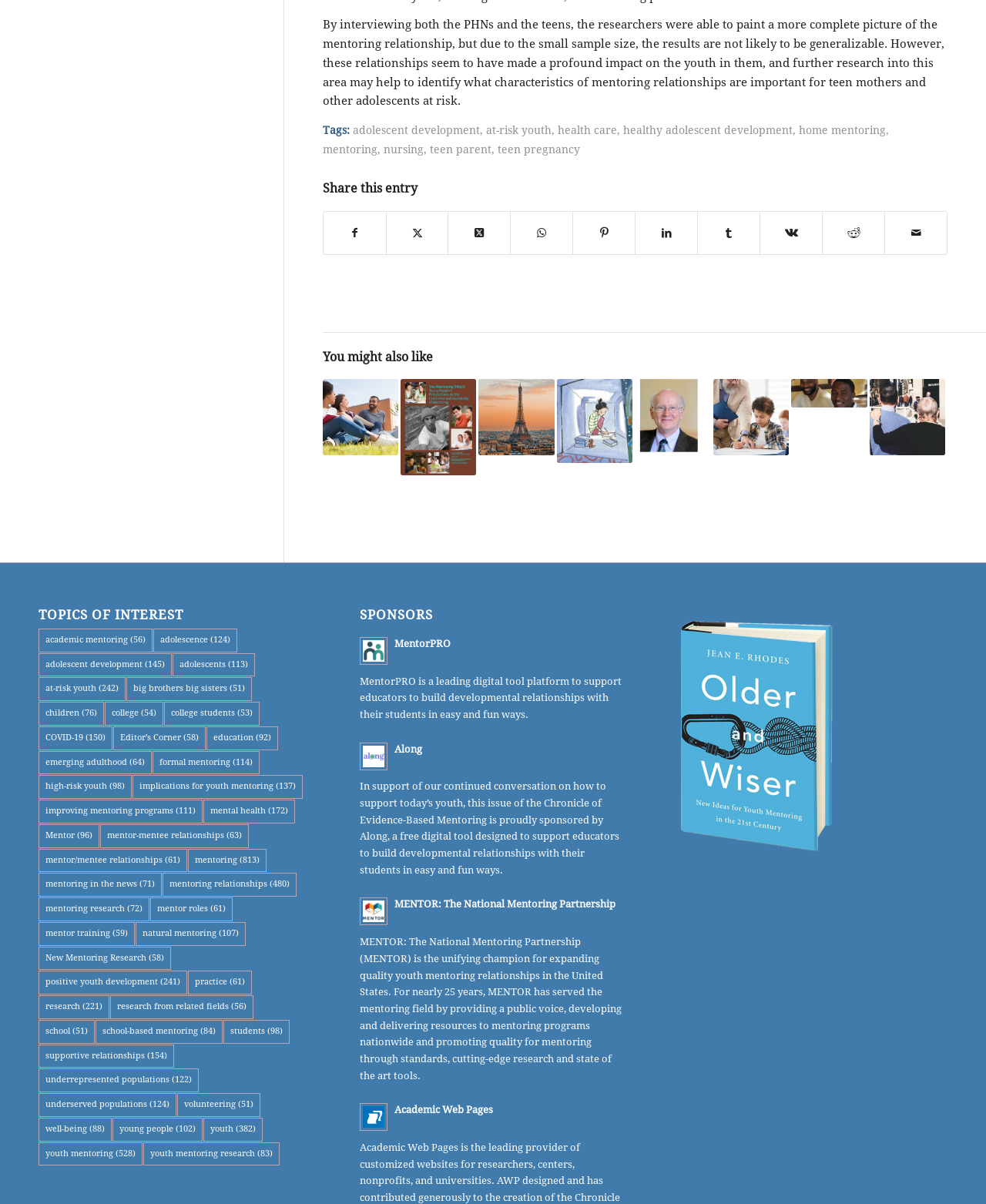Given the webpage screenshot, identify the bounding box of the UI element that matches this description: "New Mentoring Research (58)".

[0.039, 0.786, 0.173, 0.806]